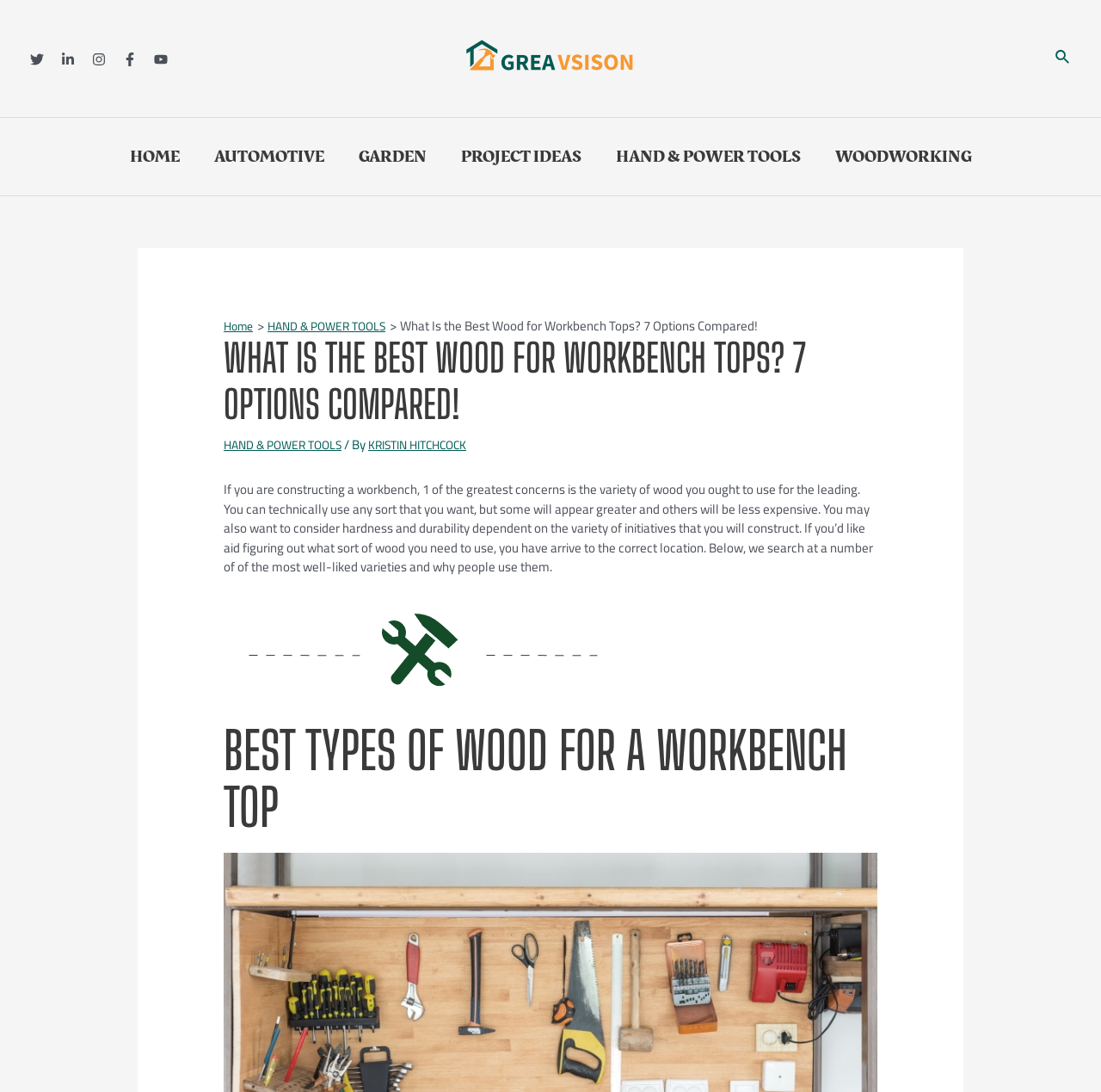Please locate the bounding box coordinates of the element that should be clicked to complete the given instruction: "View the full letter".

None